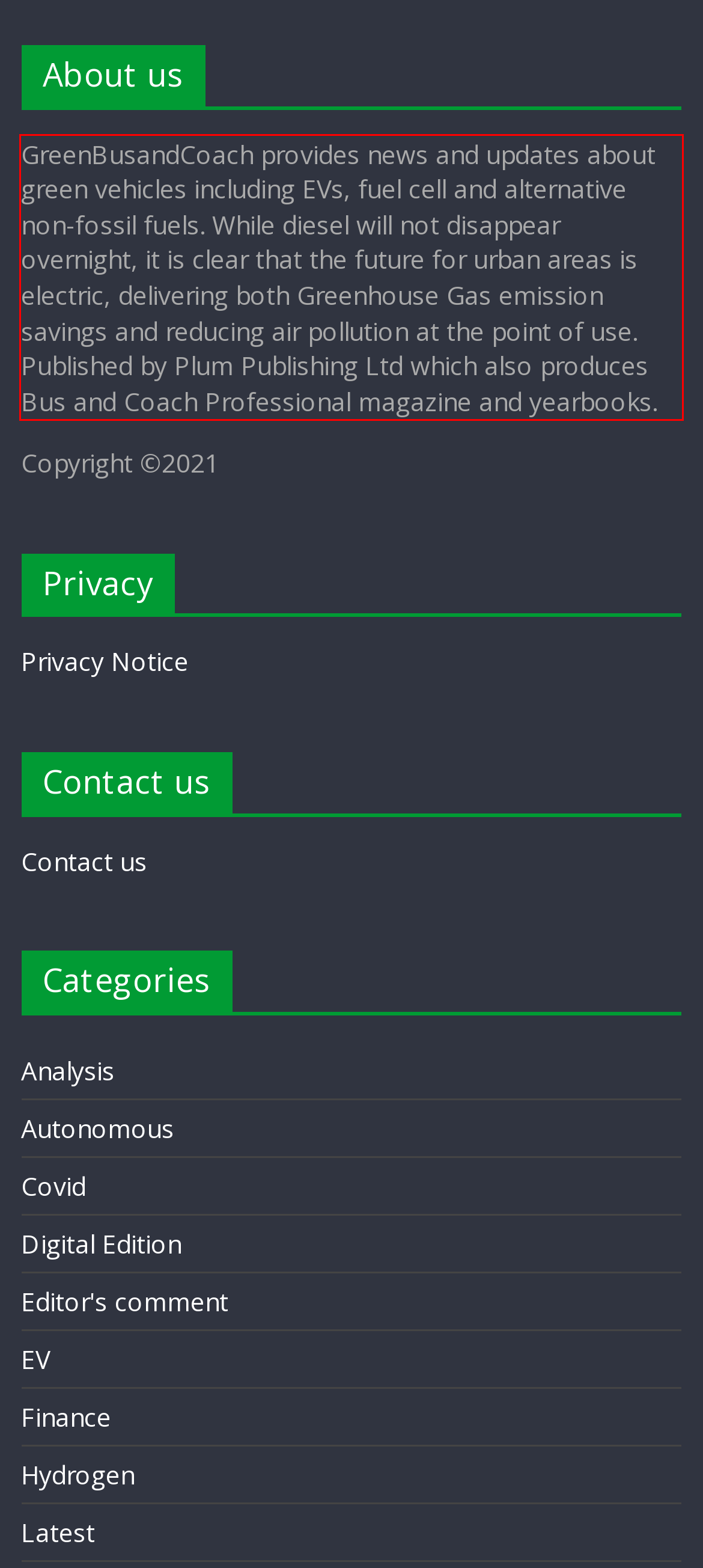Using the webpage screenshot, recognize and capture the text within the red bounding box.

GreenBusandCoach provides news and updates about green vehicles including EVs, fuel cell and alternative non-fossil fuels. While diesel will not disappear overnight, it is clear that the future for urban areas is electric, delivering both Greenhouse Gas emission savings and reducing air pollution at the point of use. Published by Plum Publishing Ltd which also produces Bus and Coach Professional magazine and yearbooks.